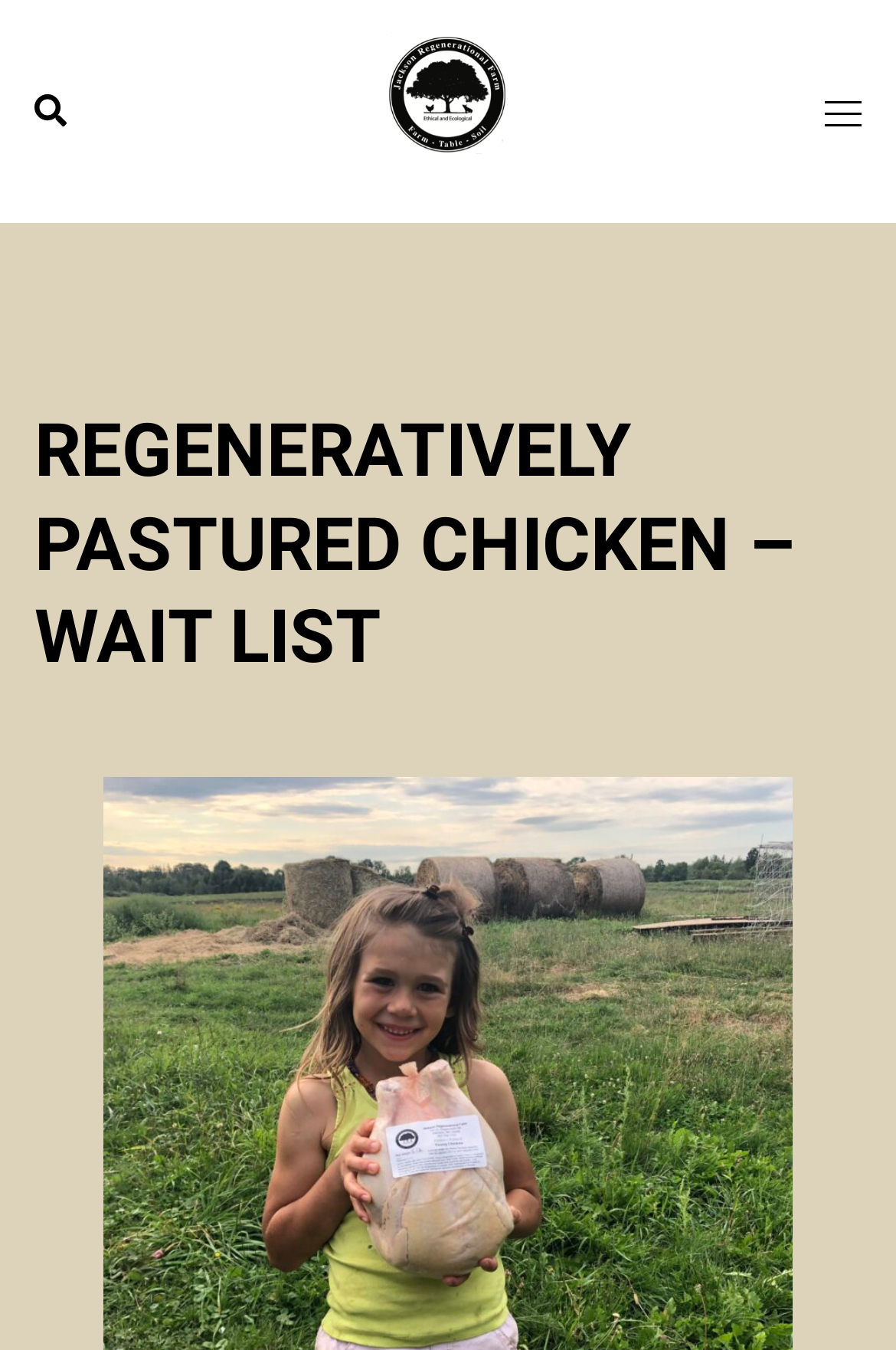Write an elaborate caption that captures the essence of the webpage.

The webpage appears to be about Regeneratively Pastured Chicken and a waitlist from Jackson Regenerational Farm. At the top left corner, there is a search link accompanied by a small image. Next to it, on the same horizontal level, is a link to Jackson Regenerational Farm, which also has a corresponding image. On the top right corner, there is a toggle menu link with an image.

Below these top-level elements, there is a prominent header that spans the entire width of the page, taking up a significant portion of the vertical space. The header reads "REGENERATIVELY PASTURED CHICKEN – WAIT LIST" in a large font size.